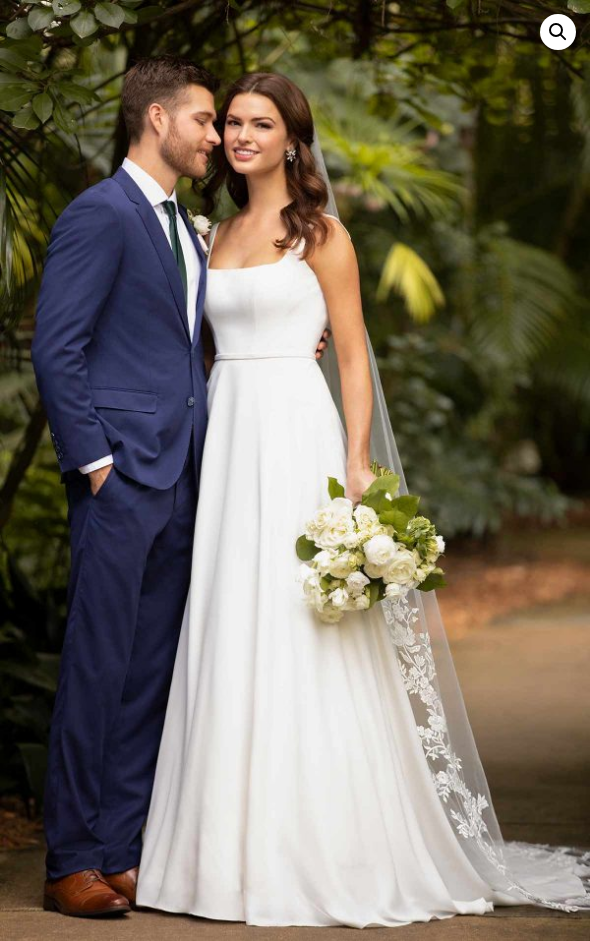What is the color of the groom's suit?
Examine the image and provide an in-depth answer to the question.

The color of the groom's suit is navy because the caption states that he is clad in a tailored navy suit, which indicates that the suit is a dark blue color.